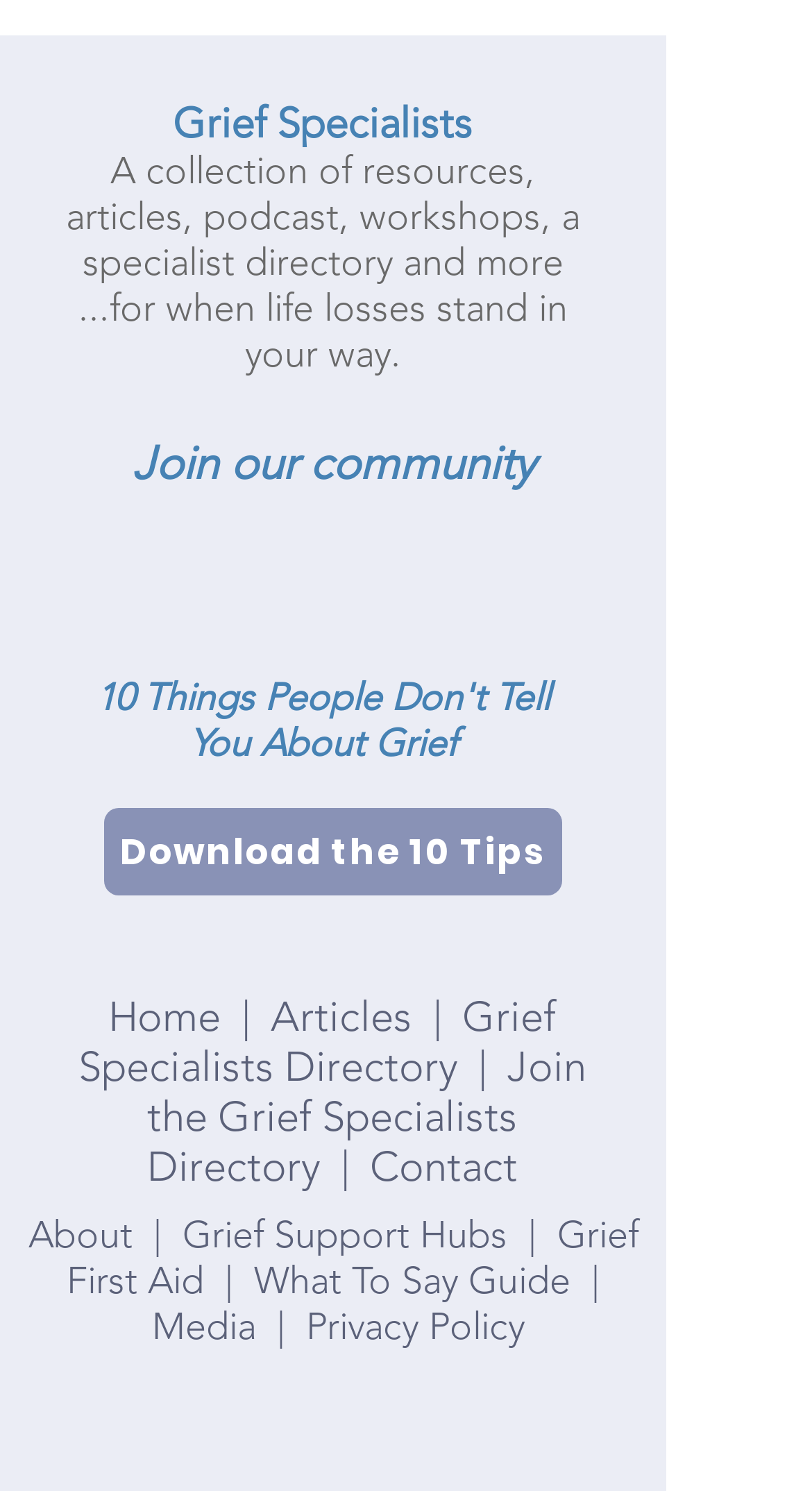Locate the bounding box coordinates of the region to be clicked to comply with the following instruction: "Click on Facebook". The coordinates must be four float numbers between 0 and 1, in the form [left, top, right, bottom].

[0.172, 0.342, 0.262, 0.391]